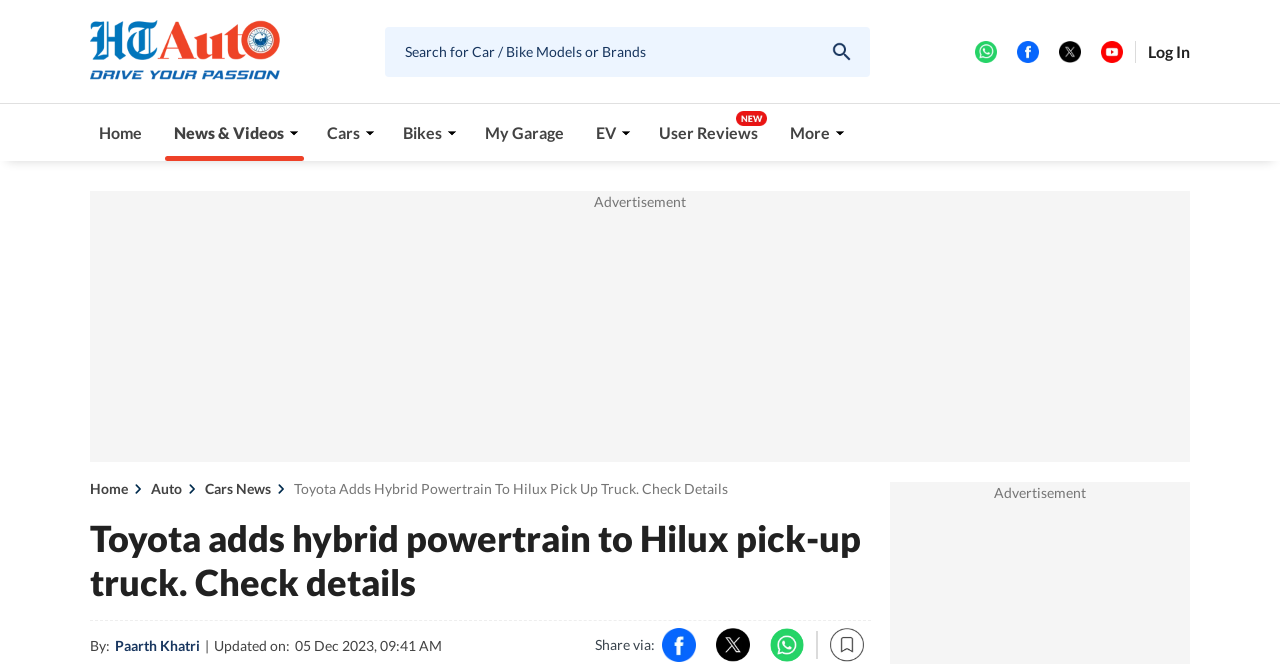When was the article updated?
Provide an in-depth and detailed explanation in response to the question.

I found the update time by looking at the section below the main heading, where it says 'Updated on:' followed by the update time, which is 05 Dec 2023, 09:41 AM.